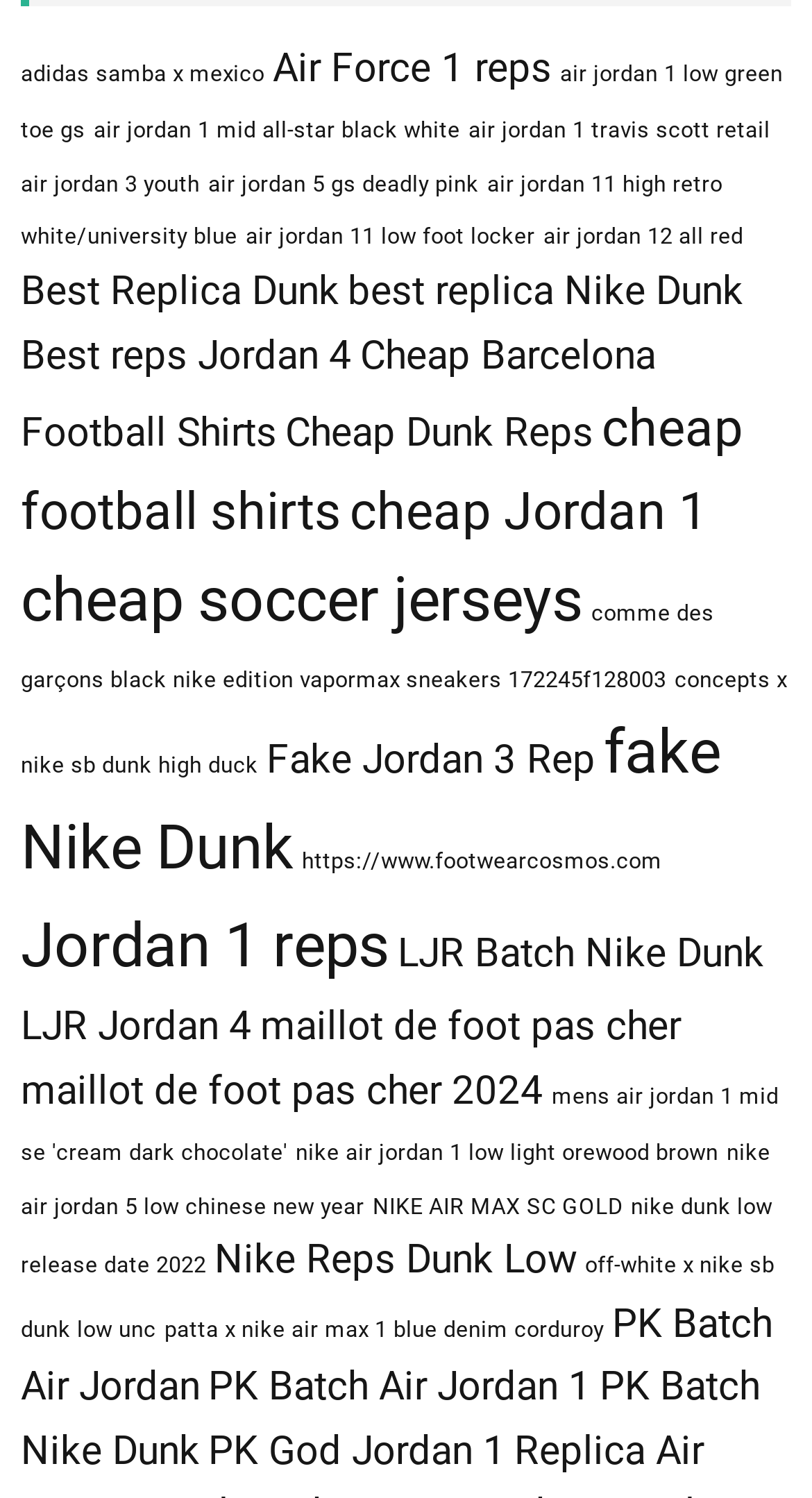Please examine the image and provide a detailed answer to the question: What is the category of the link 'Cheap Barcelona Football Shirts'?

The link 'Cheap Barcelona Football Shirts' has a descriptive text that indicates it is related to football shirts, specifically those of the Barcelona team.